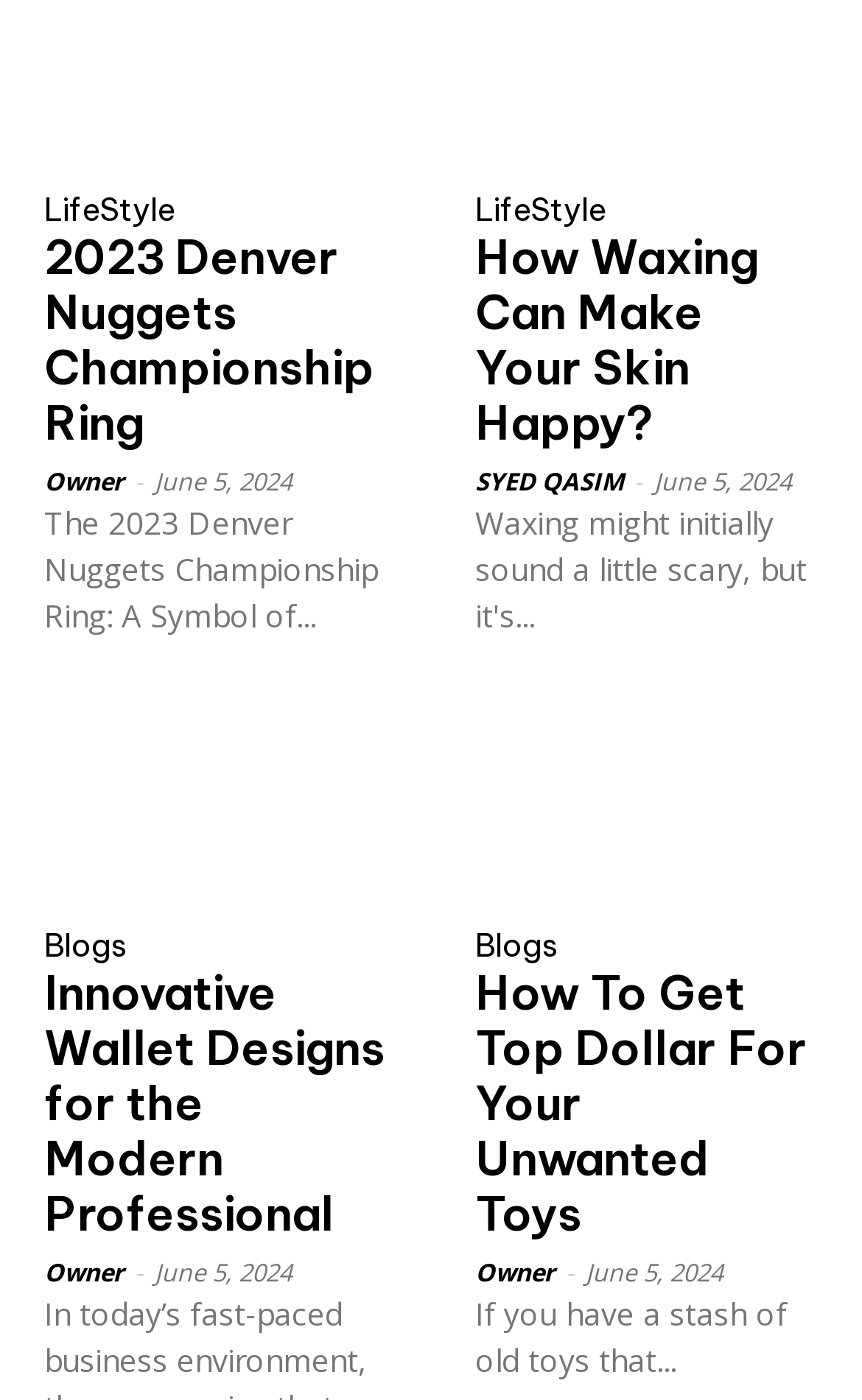Please find the bounding box coordinates of the element that you should click to achieve the following instruction: "Read the blog post about Innovative Wallet Designs for the Modern Professional". The coordinates should be presented as four float numbers between 0 and 1: [left, top, right, bottom].

[0.051, 0.535, 0.449, 0.657]